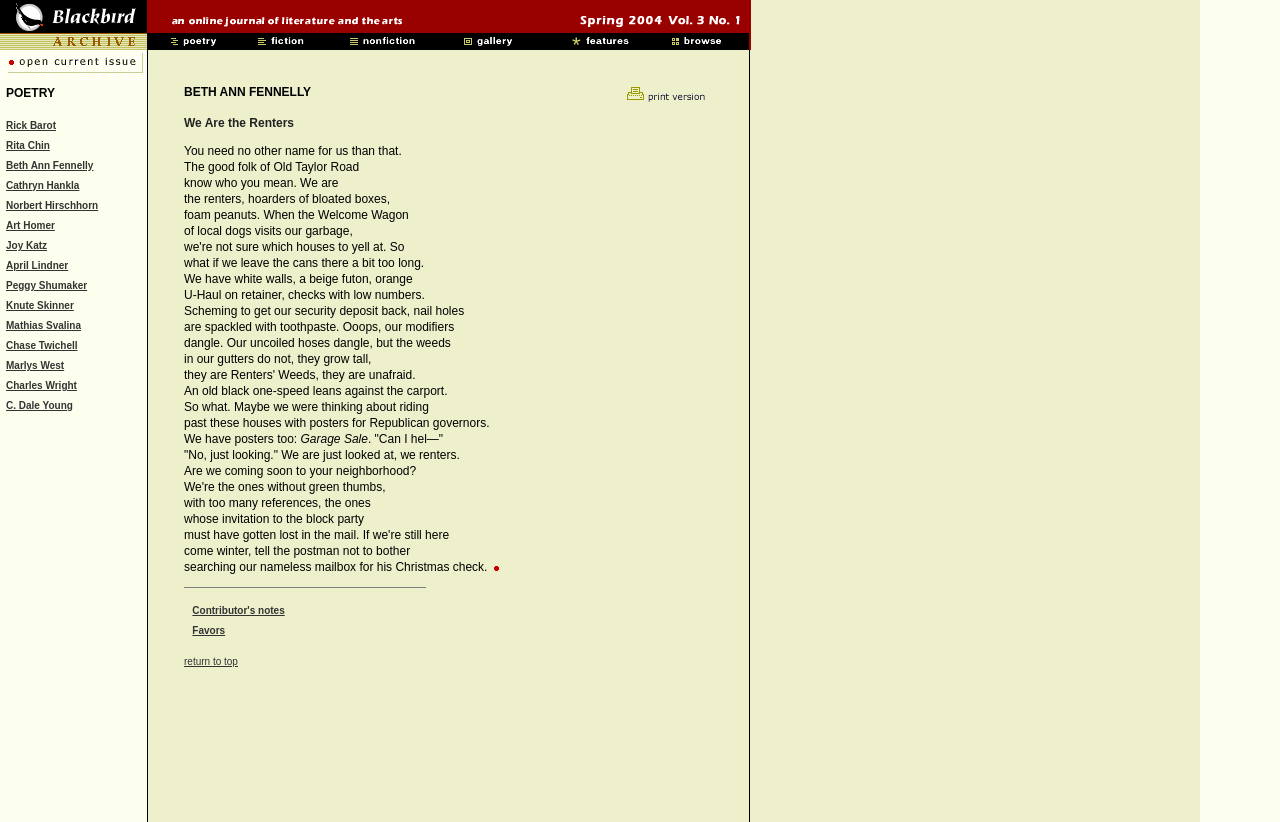Use a single word or phrase to respond to the question:
What is the purpose of the Welcome Wagon of local dogs?

to visit the garbage